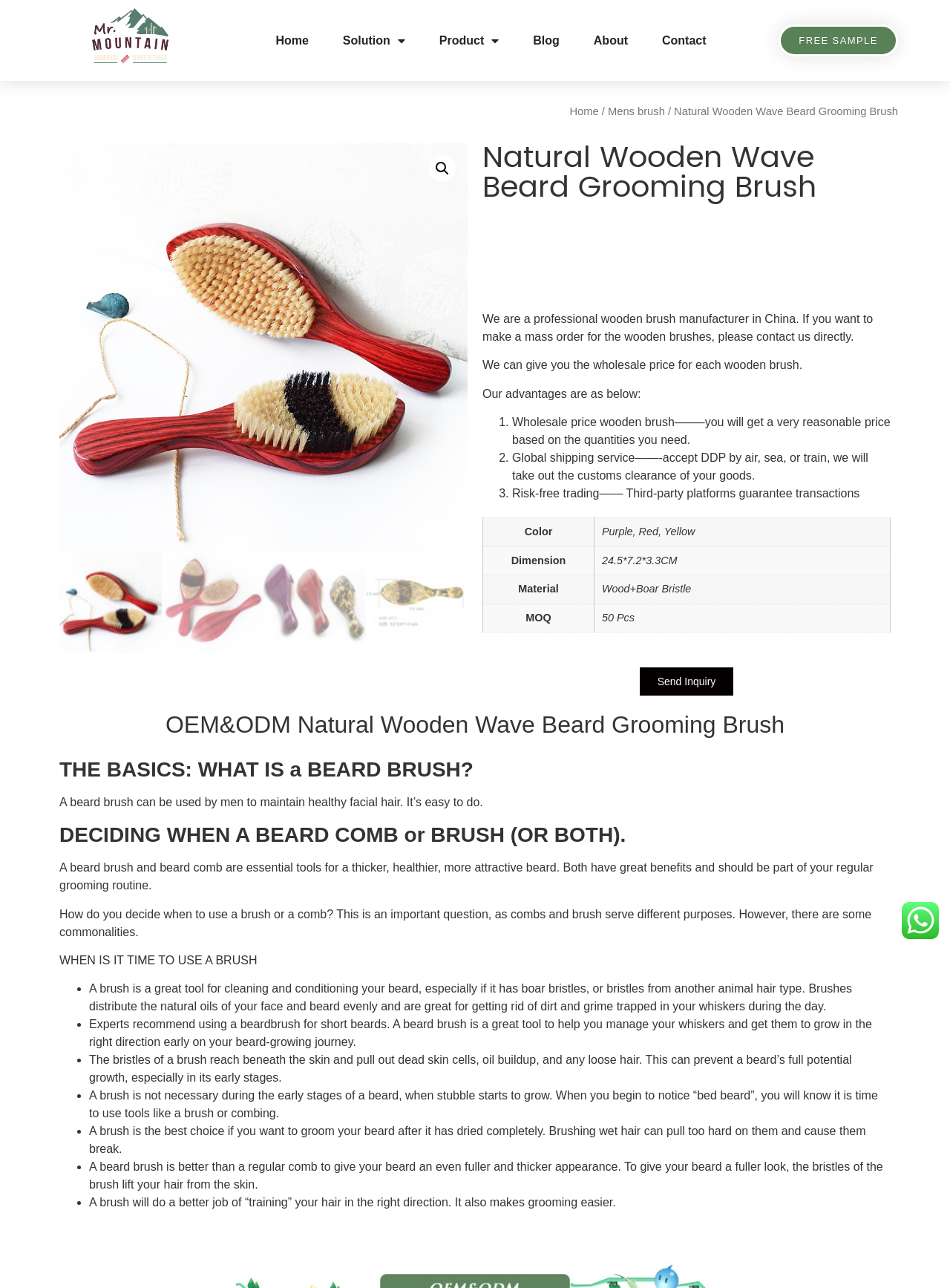Refer to the screenshot and answer the following question in detail:
What is the product name on this webpage?

I found the product name by looking at the heading element with the text 'Natural Wooden Wave Beard Grooming Brush' which is located at the top of the webpage.